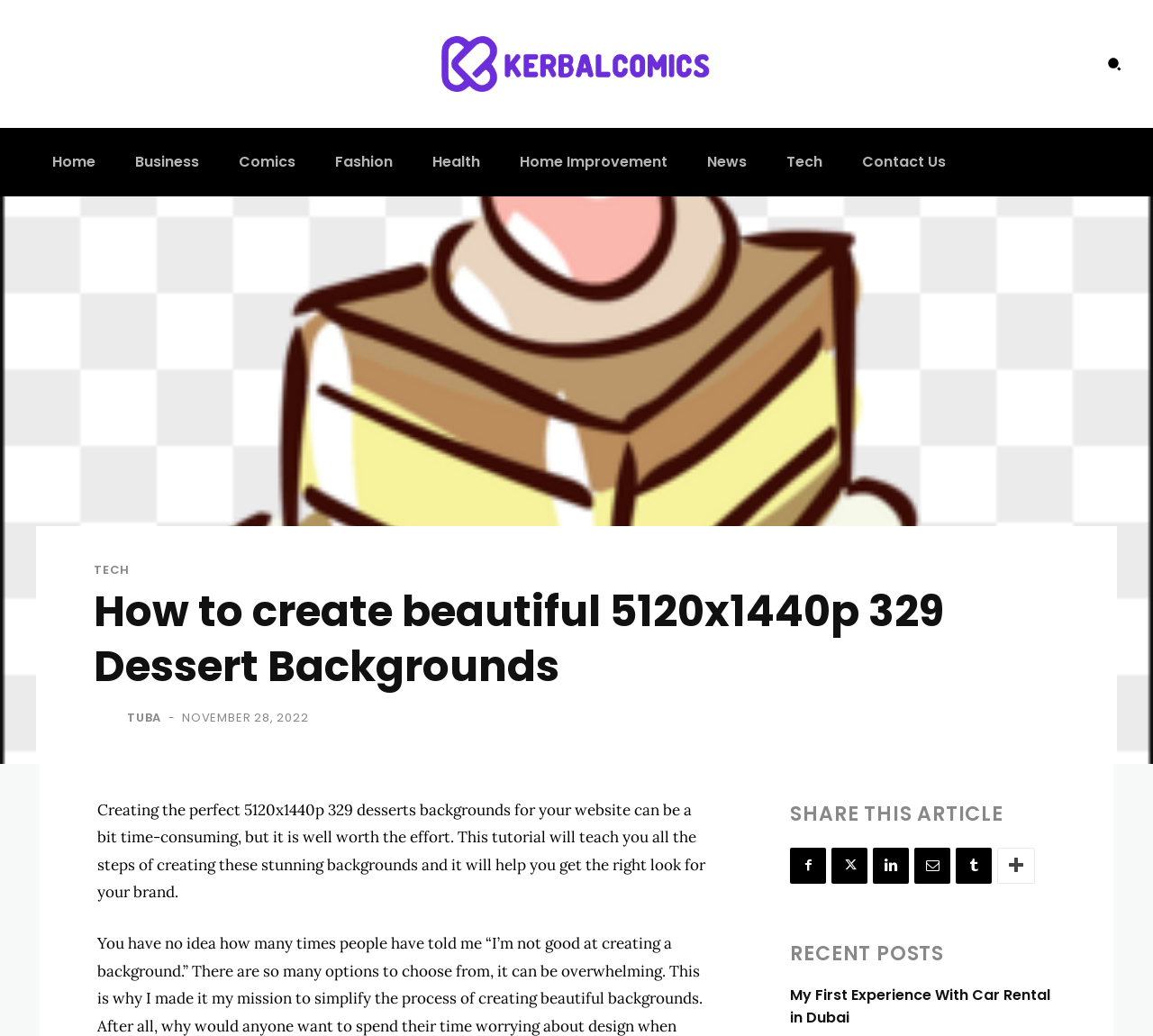What is the date of the article?
Please provide a single word or phrase based on the screenshot.

NOVEMBER 28, 2022